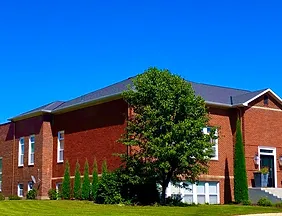Detail the scene depicted in the image with as much precision as possible.

The image showcases a beautifully designed historic building, which serves as the primary setting for the Leadership Excelerator program. This repurposed rural high school, located on 3.7 acres, features a striking red brick exterior complemented by well-maintained landscaping. Flanking the structure are manicured shrubs and a thriving tree that add to the serene ambiance. The clear blue sky provides a vibrant backdrop, enhancing the inviting atmosphere of this unique retreat center. It's an ideal location for participants to engage in leadership development sessions, offering both spacious accommodations and high-end finishes.